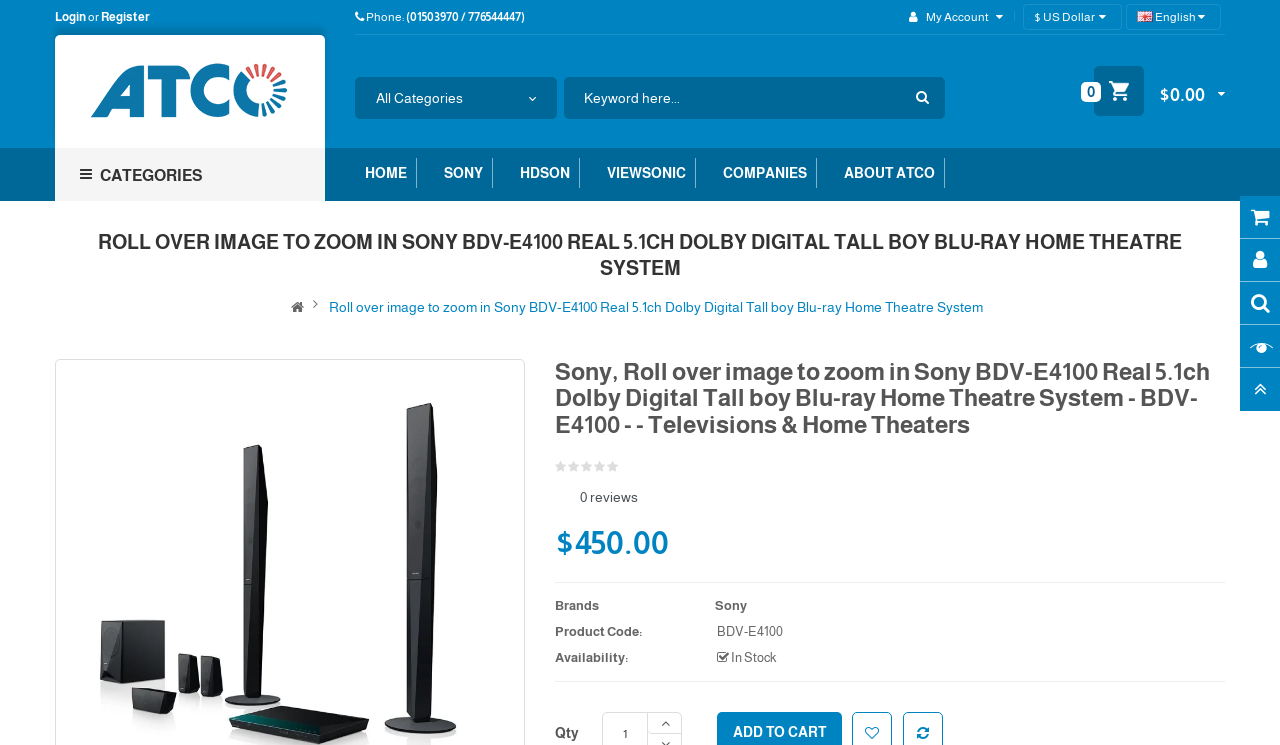Determine the coordinates of the bounding box for the clickable area needed to execute this instruction: "View product details".

[0.257, 0.401, 0.768, 0.423]